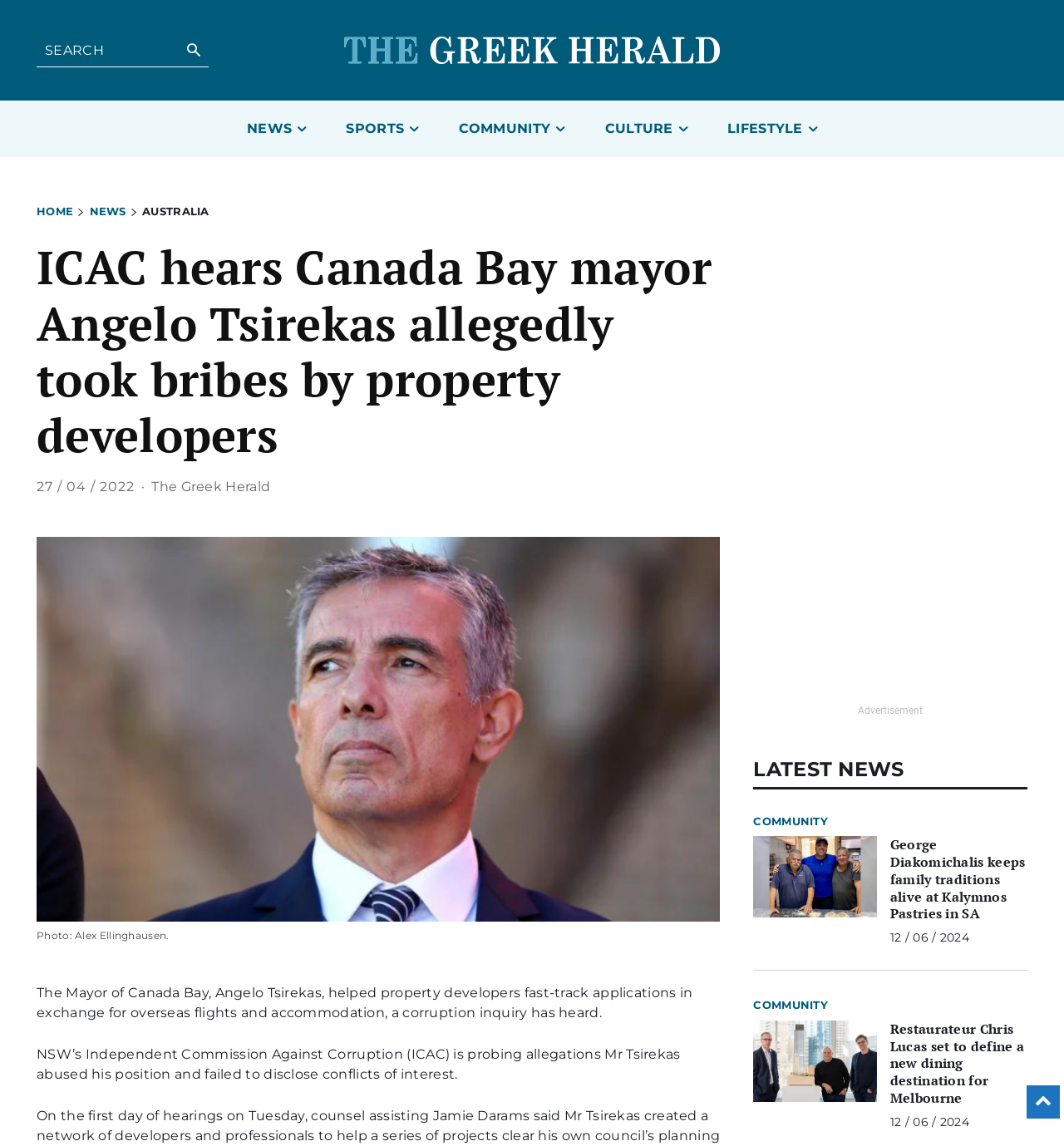Please identify the bounding box coordinates of the area that needs to be clicked to follow this instruction: "Check the latest news".

[0.708, 0.658, 0.966, 0.687]